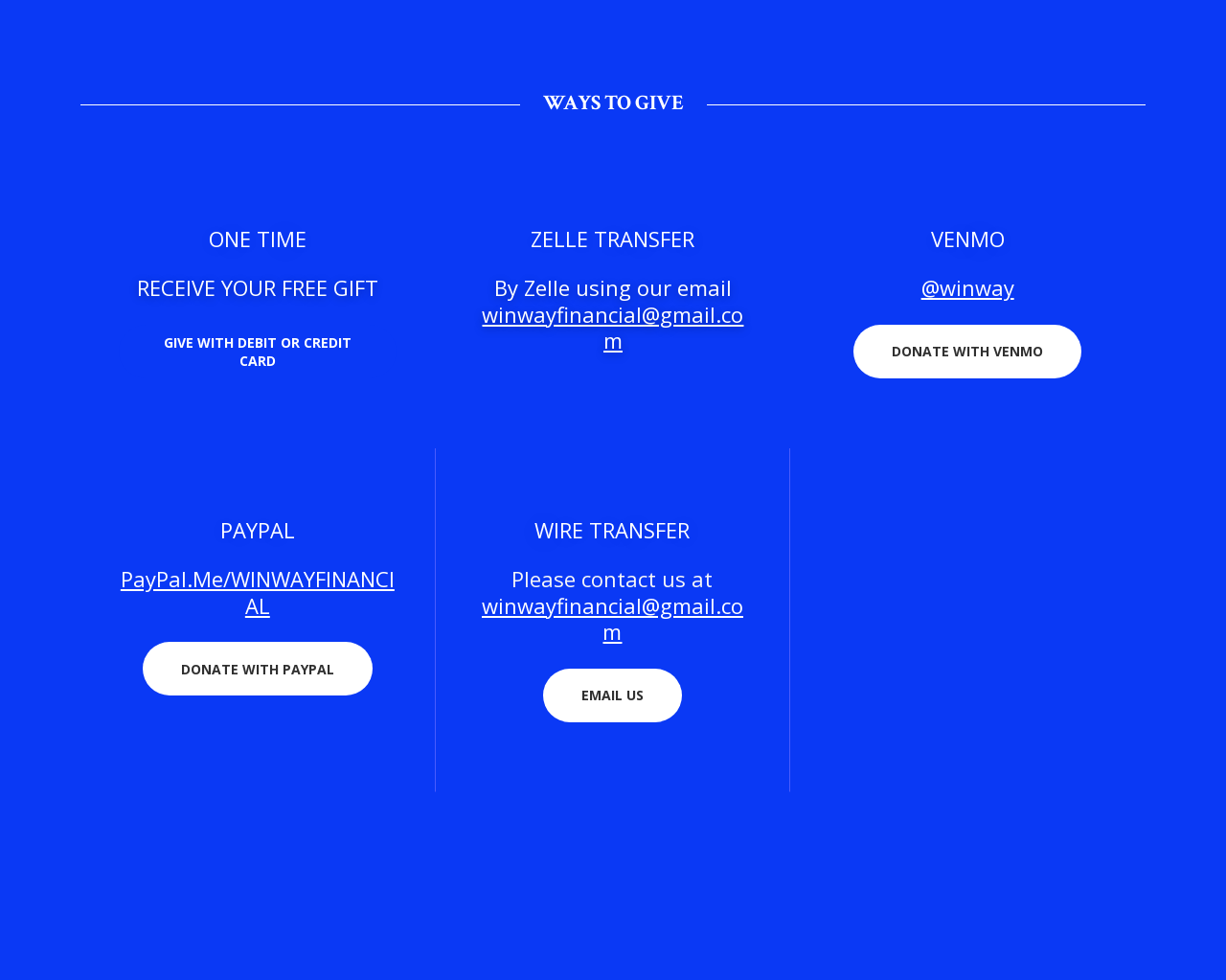Find the bounding box coordinates for the area that should be clicked to accomplish the instruction: "Click on 'GIVE WITH DEBIT OR CREDIT CARD'".

[0.097, 0.331, 0.323, 0.386]